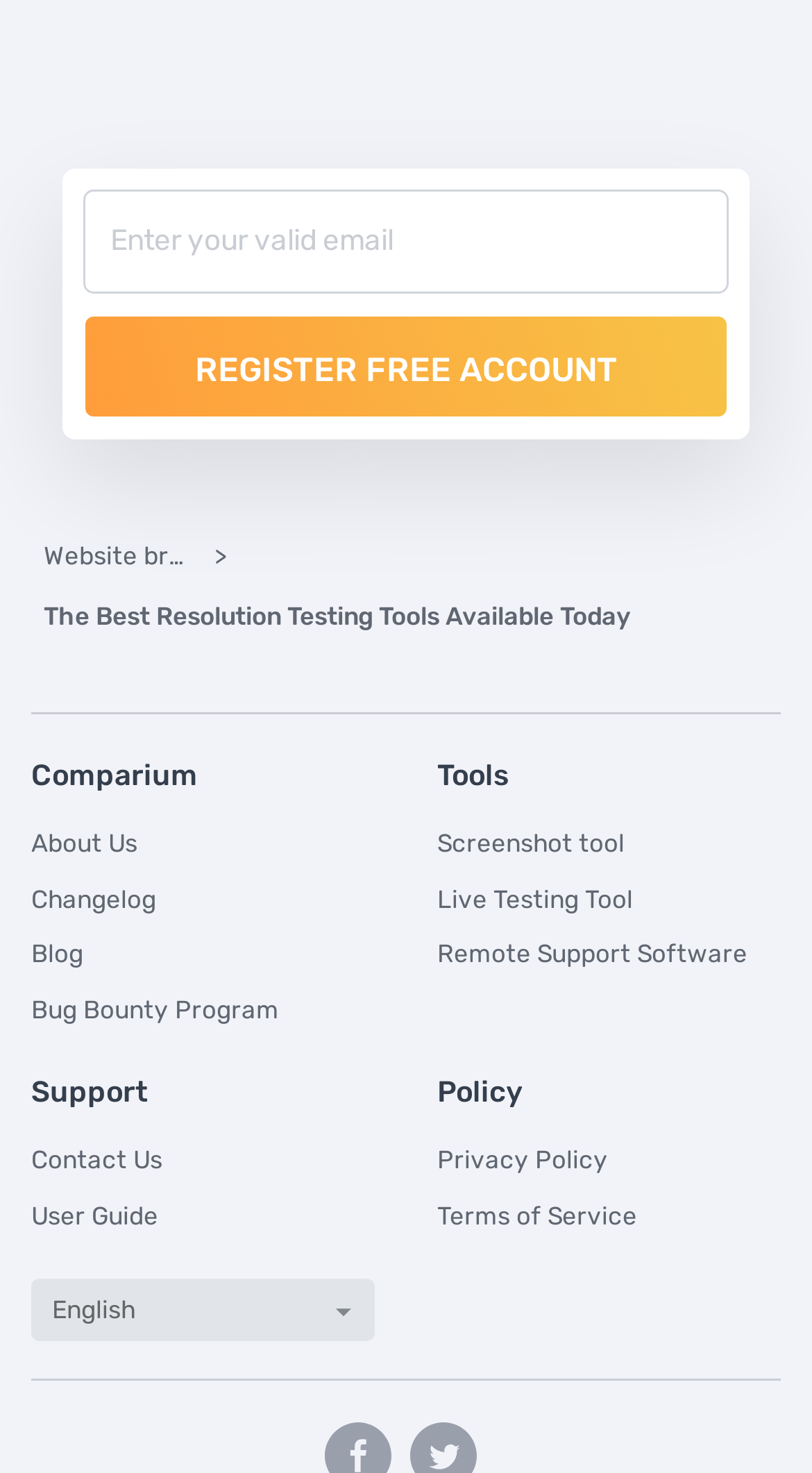Can you provide the bounding box coordinates for the element that should be clicked to implement the instruction: "Contact us"?

[0.038, 0.778, 0.2, 0.798]